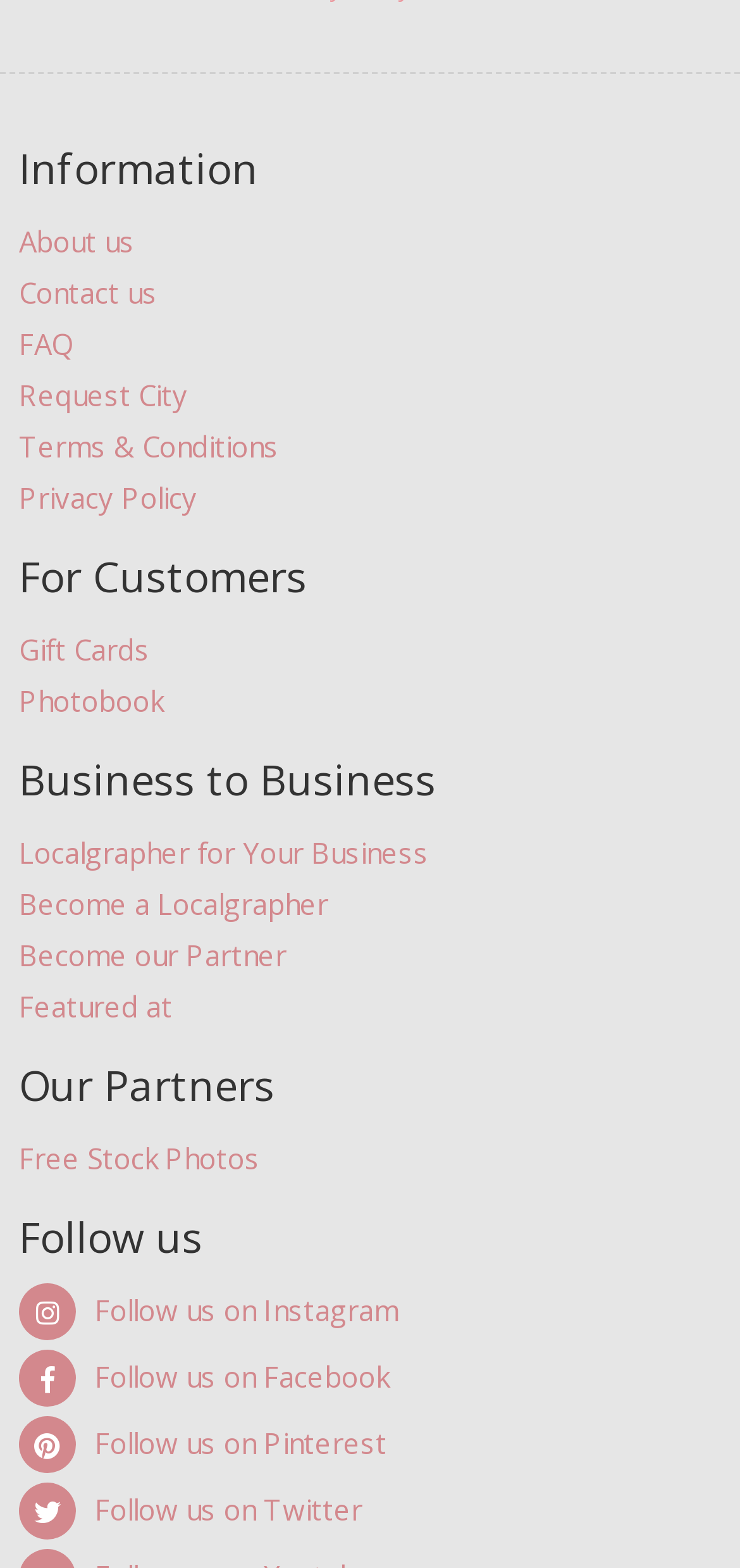What is the last link in the 'Business to Business' category?
Answer the question with just one word or phrase using the image.

Become our Partner